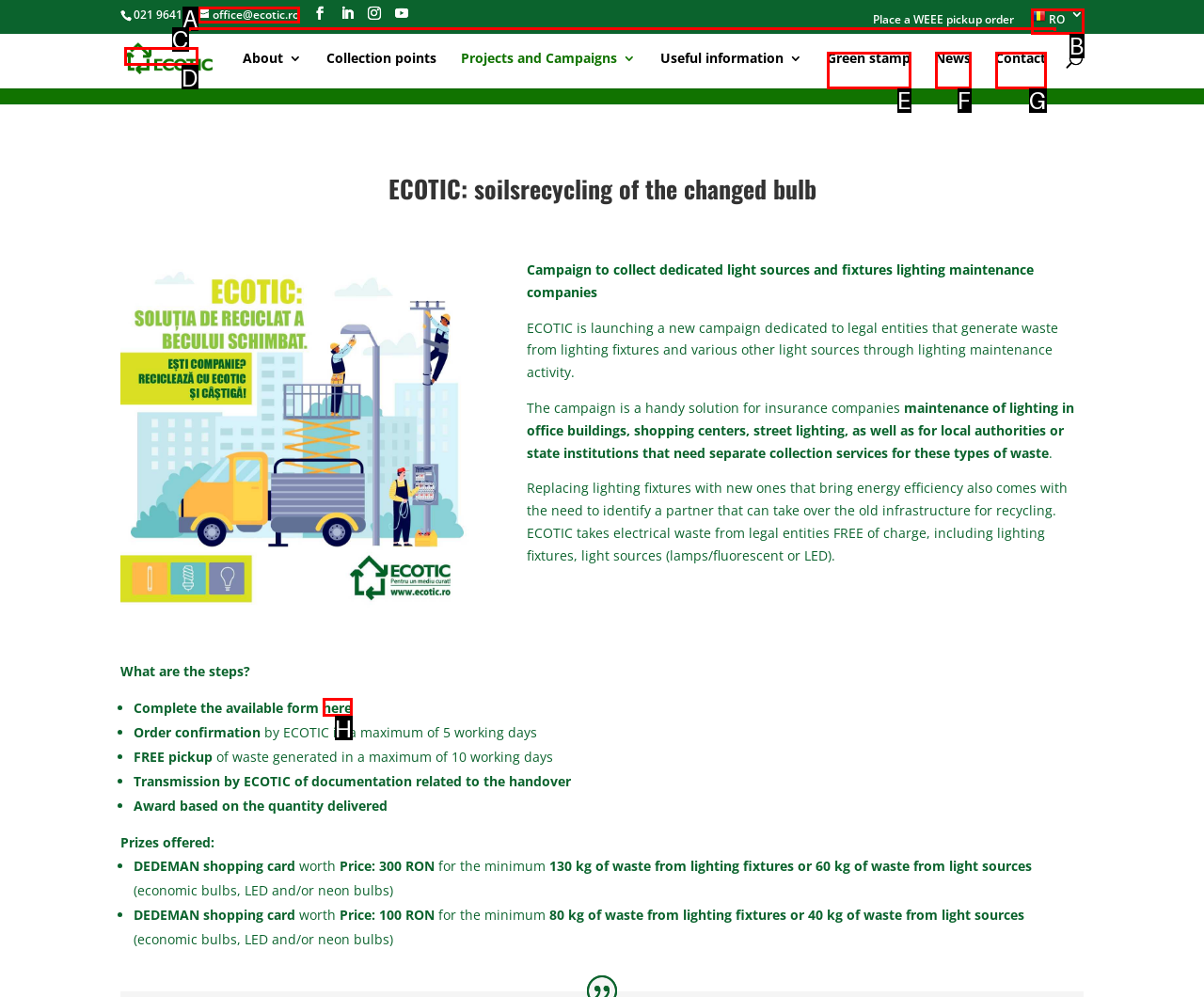Determine which HTML element corresponds to the description: alt="ECOTIC". Provide the letter of the correct option.

D